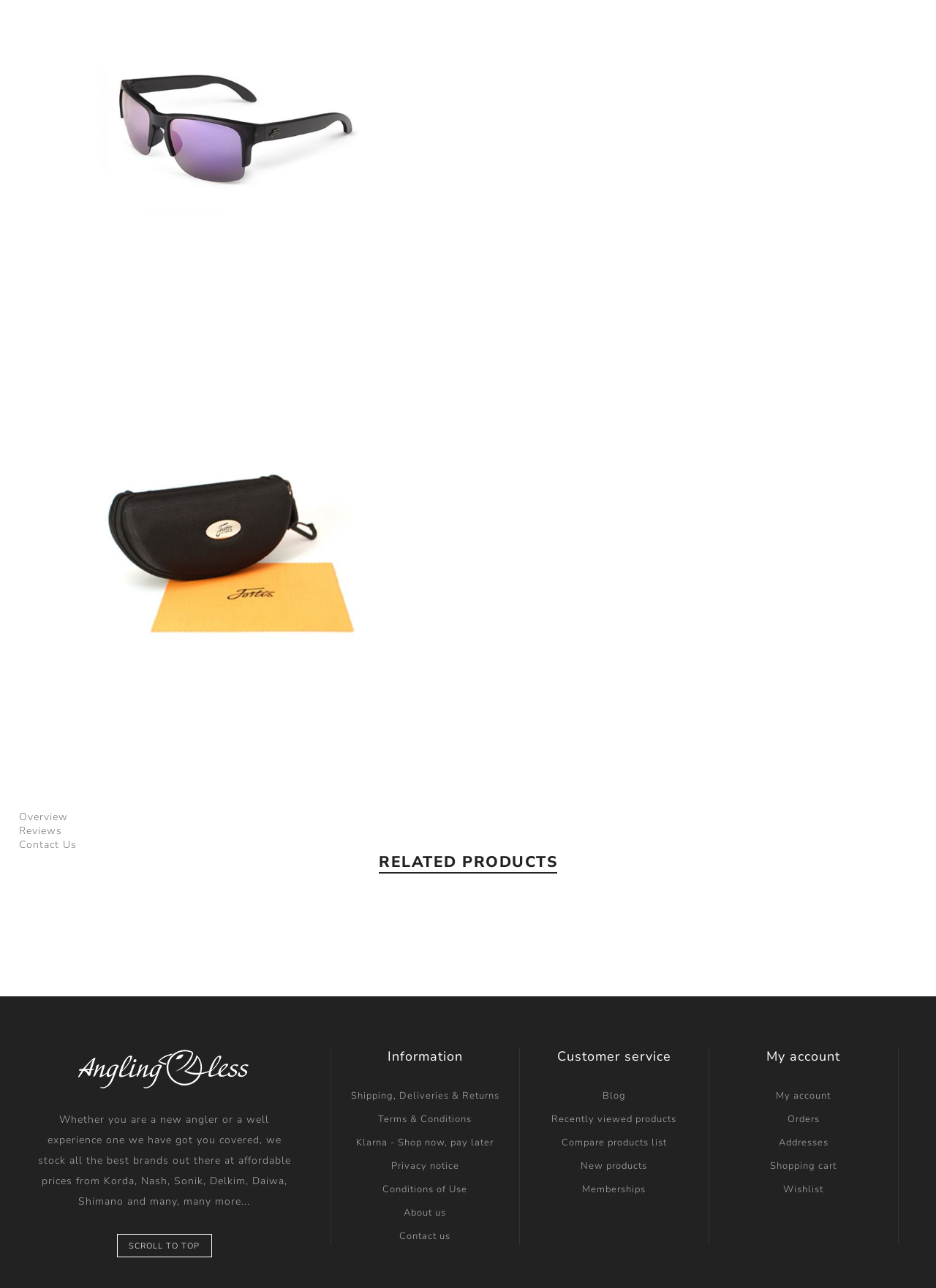Identify the bounding box coordinates of the area that should be clicked in order to complete the given instruction: "Scroll to top". The bounding box coordinates should be four float numbers between 0 and 1, i.e., [left, top, right, bottom].

[0.125, 0.902, 0.226, 0.921]